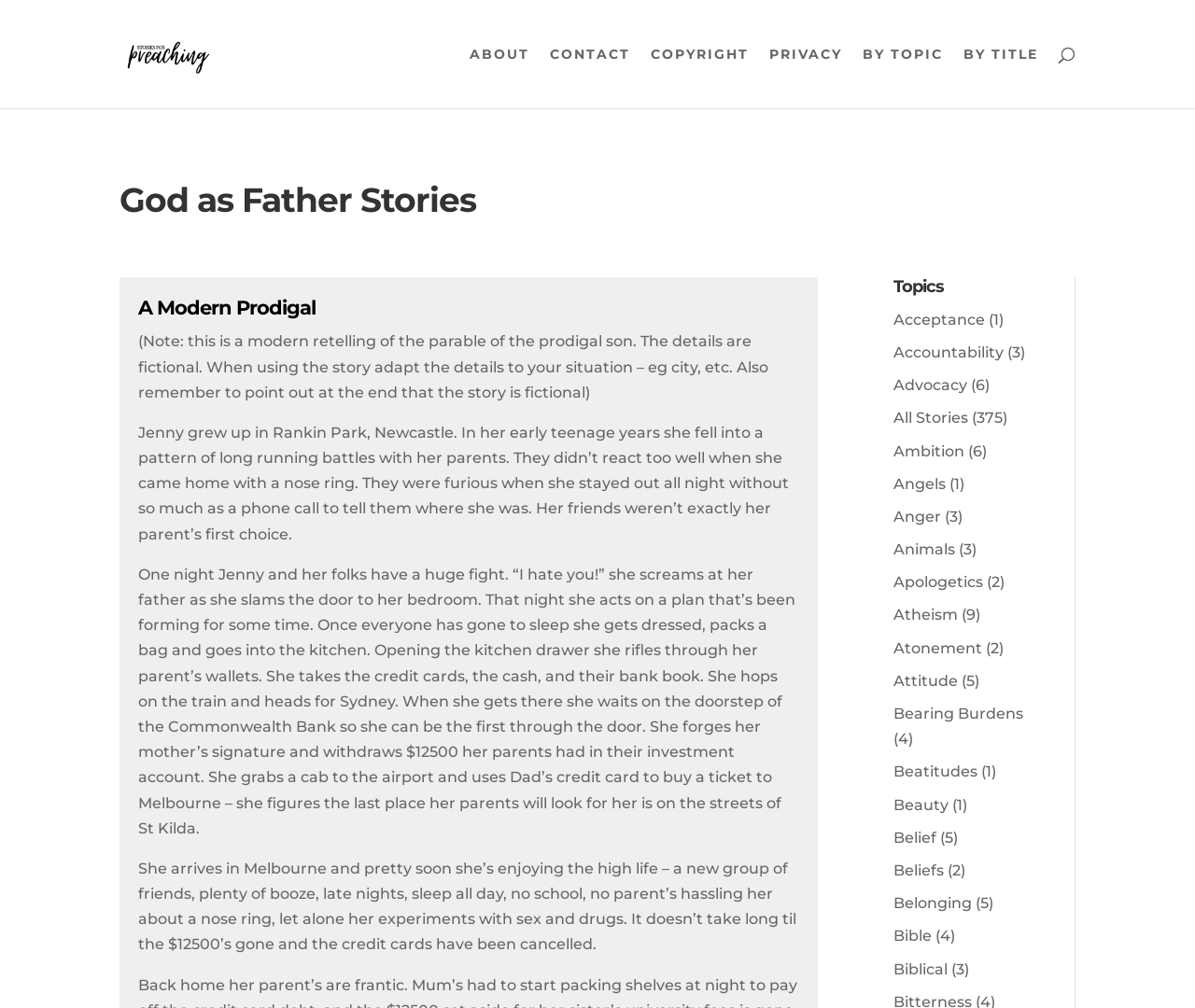How much money does Jenny withdraw from her parent's investment account?
Using the details shown in the screenshot, provide a comprehensive answer to the question.

The amount of money Jenny withdraws from her parent's investment account is $12500, which can be found in the StaticText element with the text 'She forges her mother’s signature and withdraws $12500 her parents had in their investment account...'.